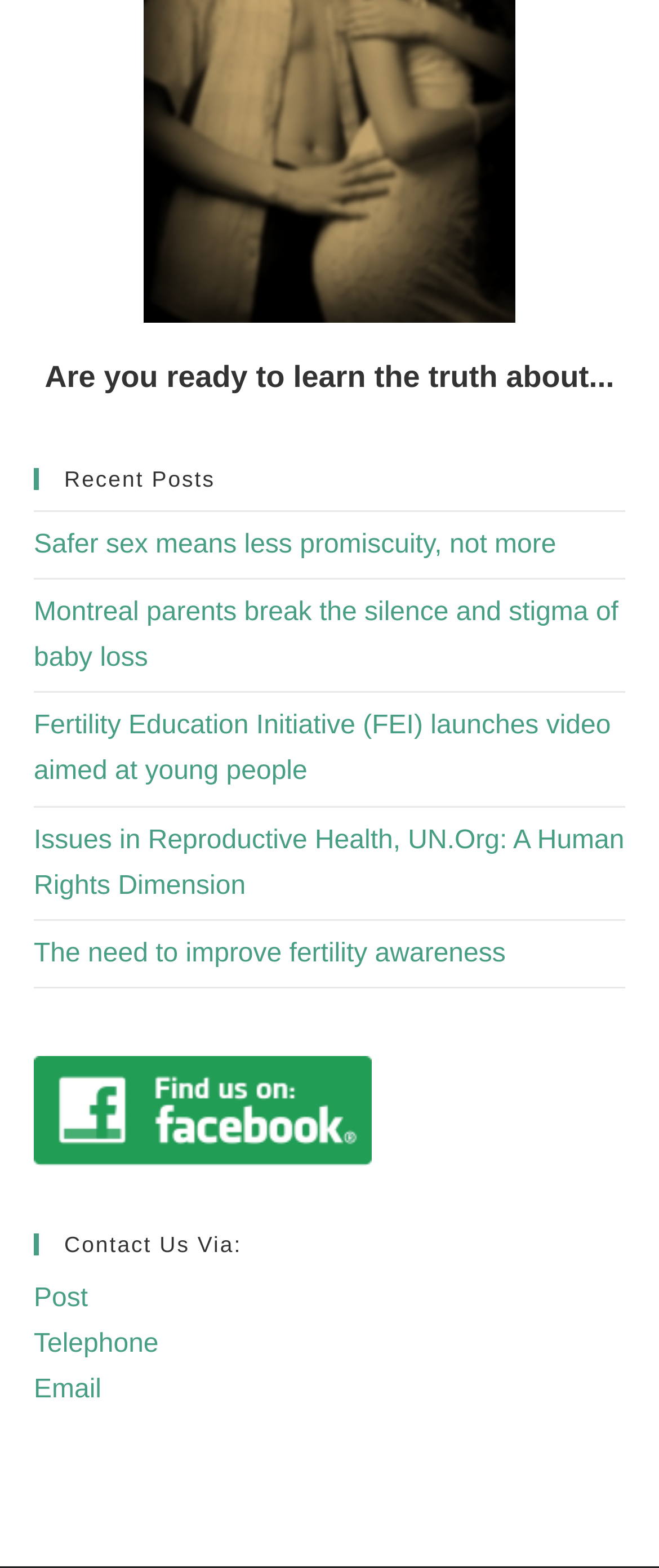Determine the bounding box coordinates of the area to click in order to meet this instruction: "Read about safer sex".

[0.051, 0.338, 0.844, 0.356]